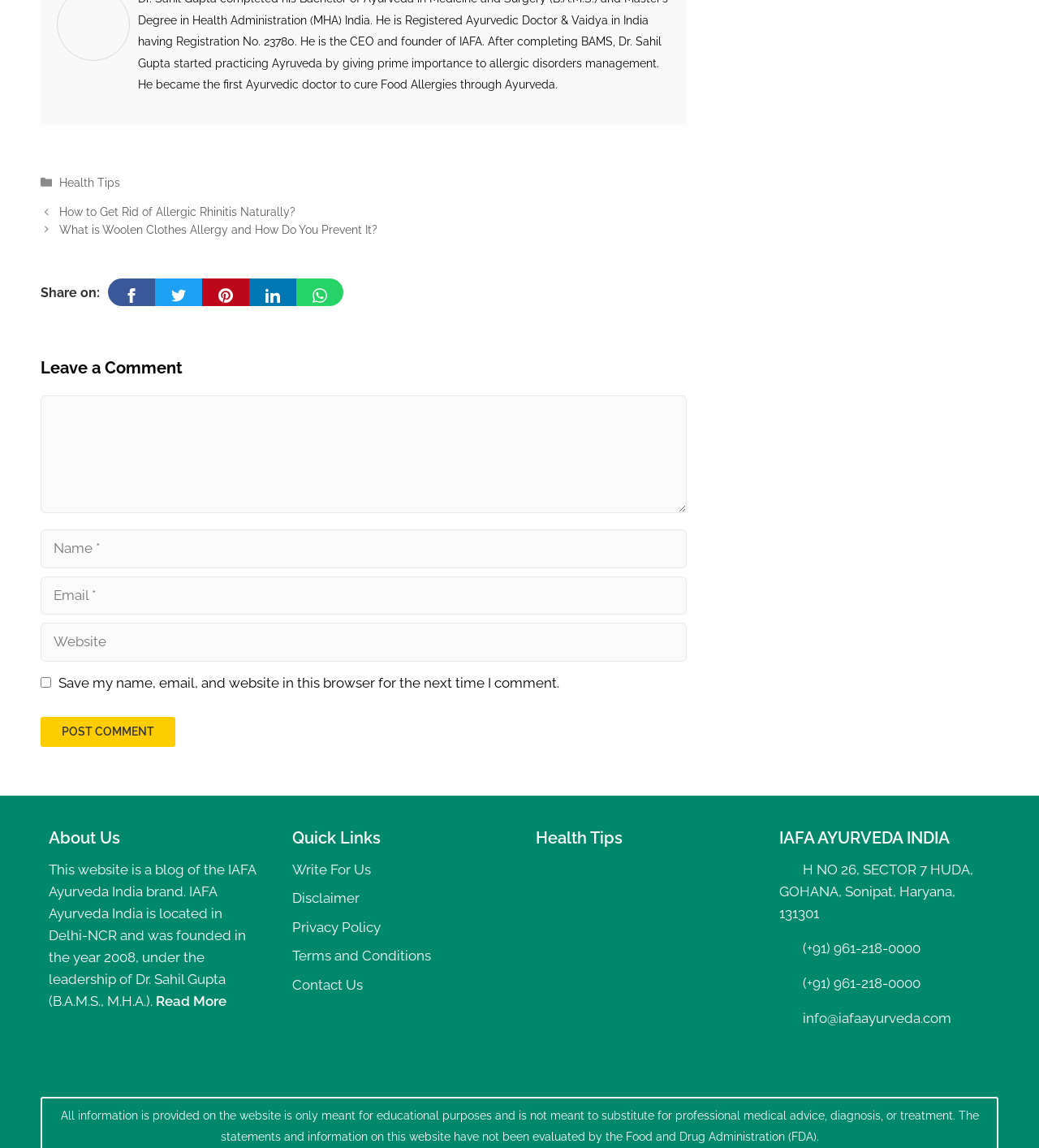For the element described, predict the bounding box coordinates as (top-left x, top-left y, bottom-right x, bottom-right y). All values should be between 0 and 1. Element description: parent_node: Comment name="comment"

[0.039, 0.344, 0.661, 0.447]